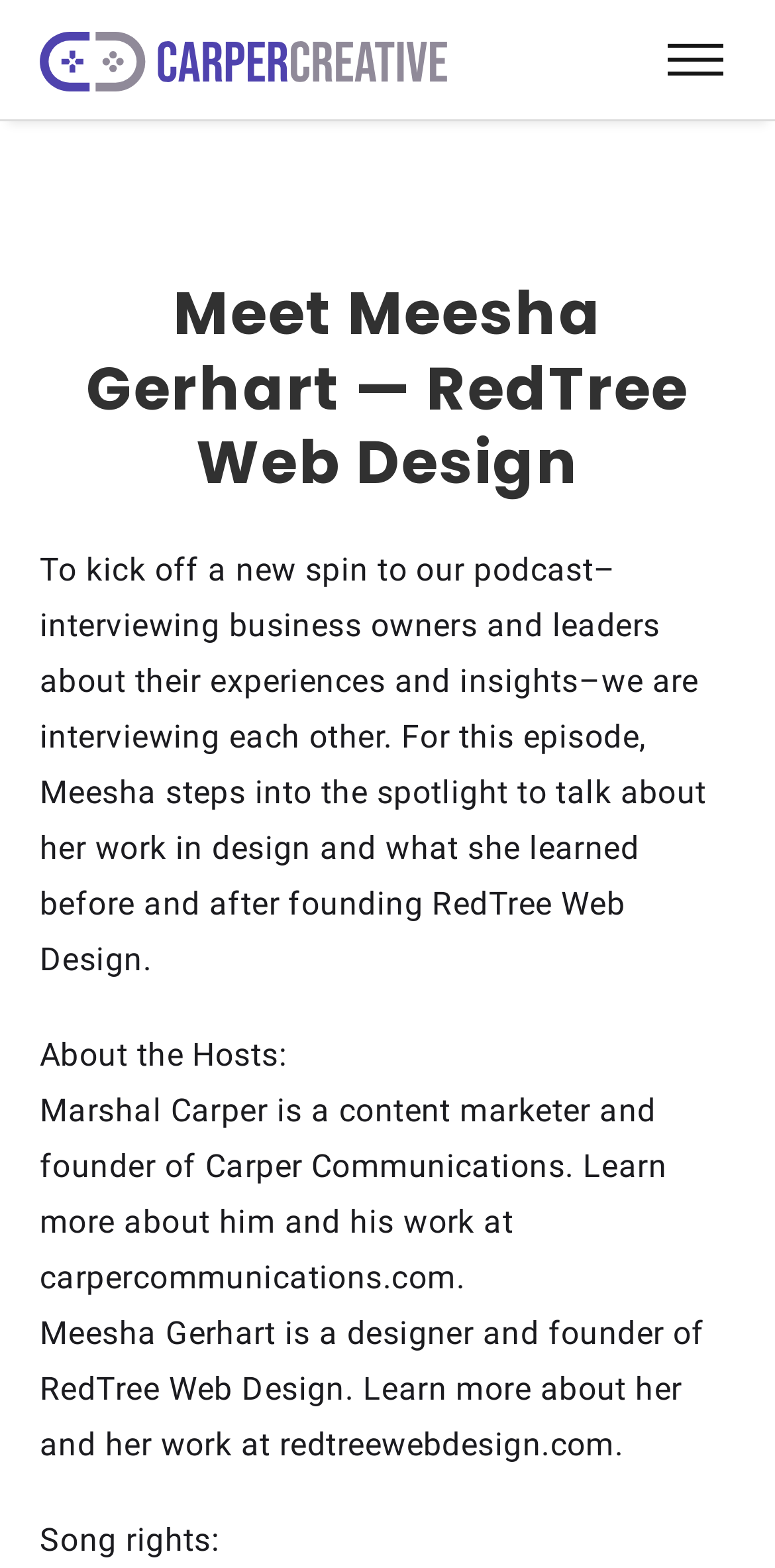Can you find and provide the main heading text of this webpage?

Meet Meesha Gerhart — RedTree Web Design